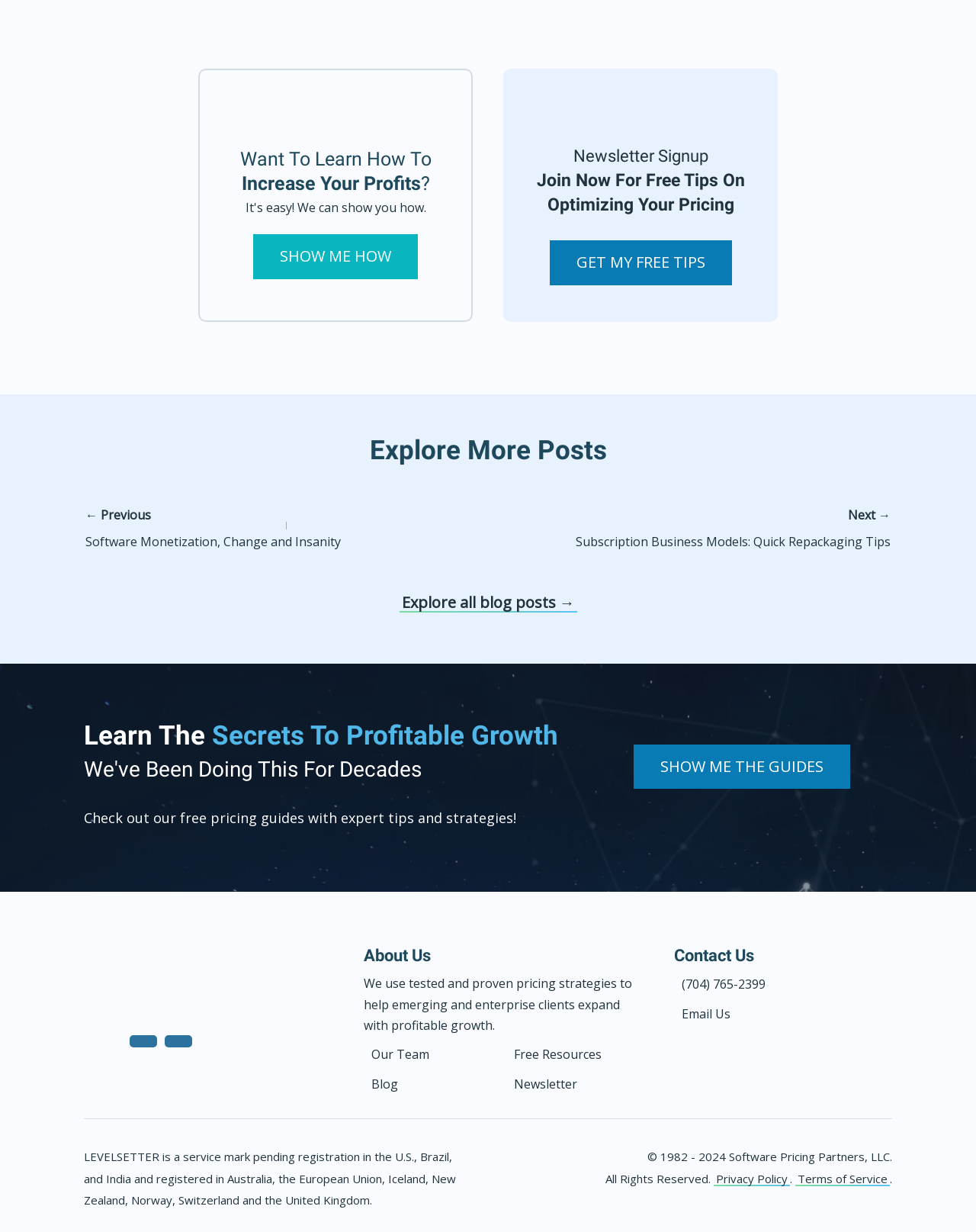How many buttons are there on this webpage?
Answer with a single word or phrase by referring to the visual content.

4